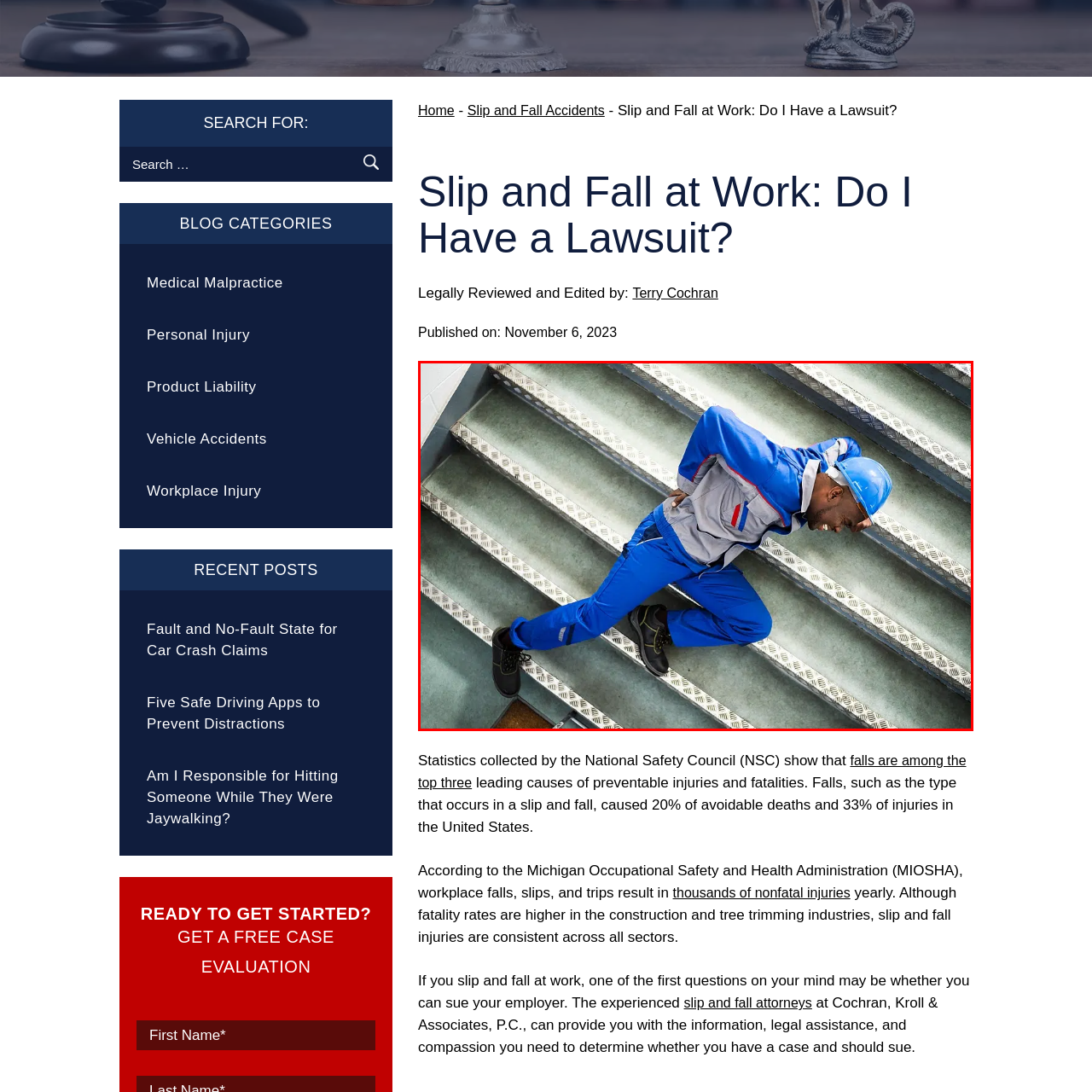Elaborate on the scene depicted inside the red bounding box.

The image depicts a male worker wearing a blue safety helmet and a blue-grey uniform, experiencing a fall on a staircase. He is shown in a prone position, visibly in pain, emphasizing the critical nature of slip and fall accidents in the workplace. The stairs feature a non-slip surface, highlighting safety measures that may not be enough to prevent such injuries. This powerful illustration underscores the importance of understanding workplace safety protocols and the potential for serious injuries in environments prone to accidents, such as construction sites. It serves as a reminder for employees to remain vigilant and for employers to ensure proper safety training and equipment are provided.